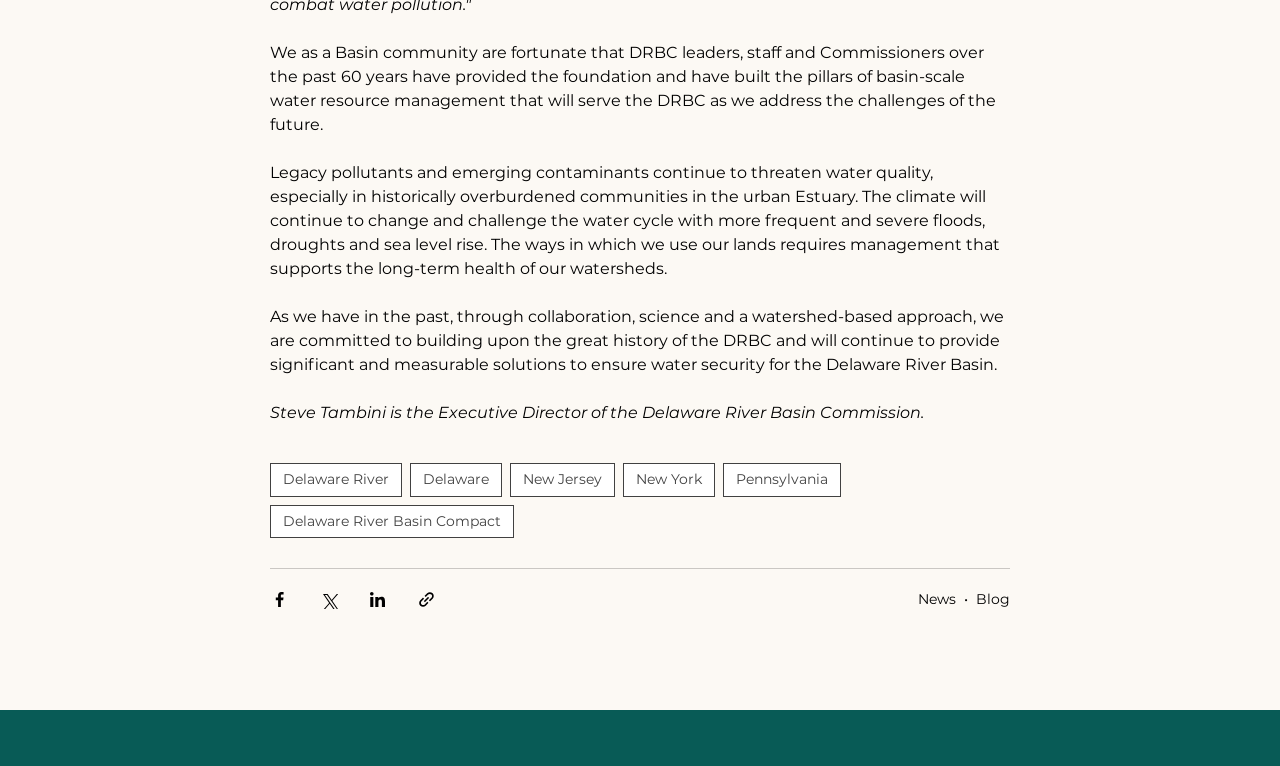Use a single word or phrase to answer this question: 
What is the main topic of the webpage?

Delaware River Basin Commission